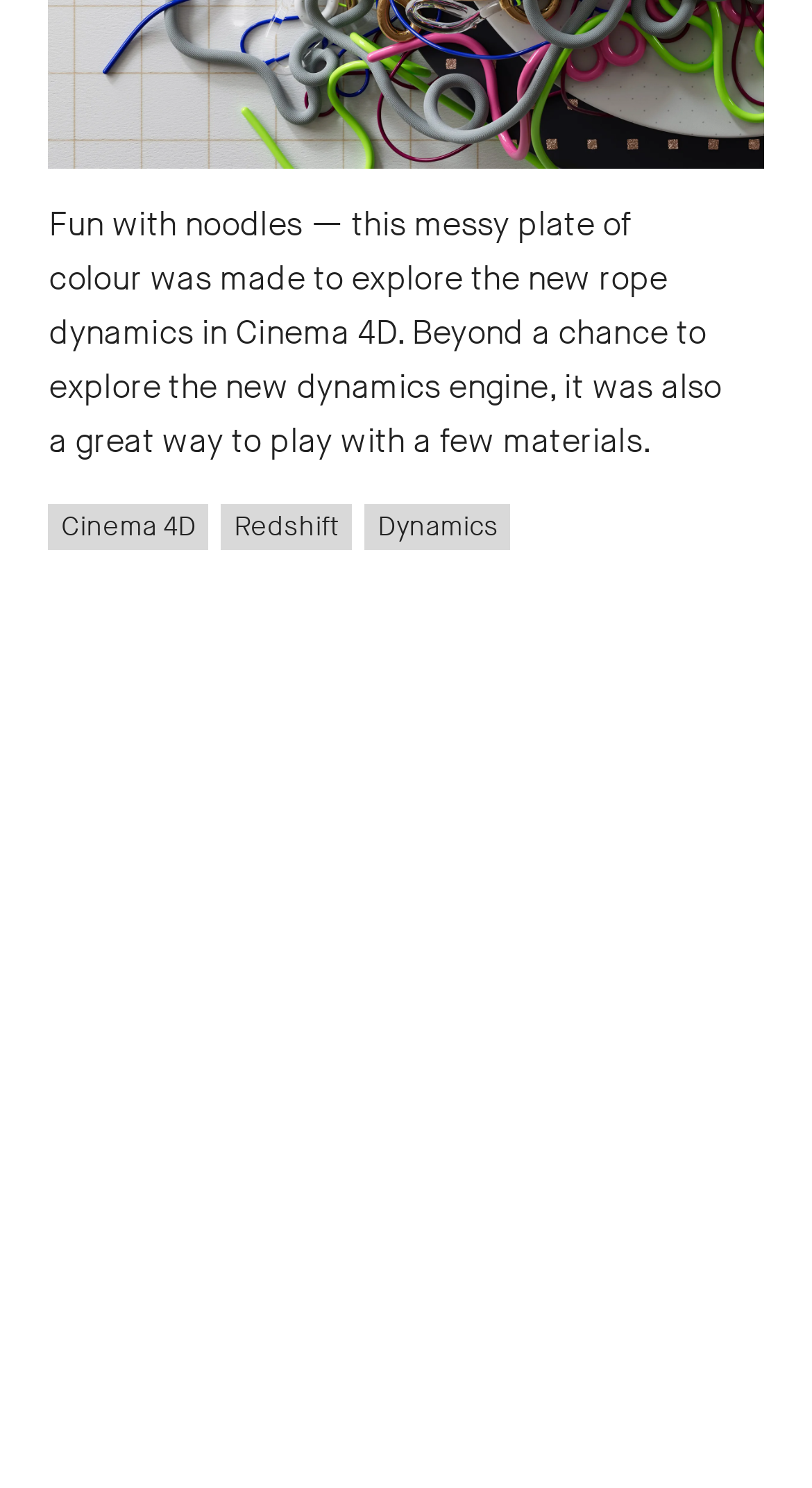Give a one-word or one-phrase response to the question: 
What is the topic of the first animation?

Noodles